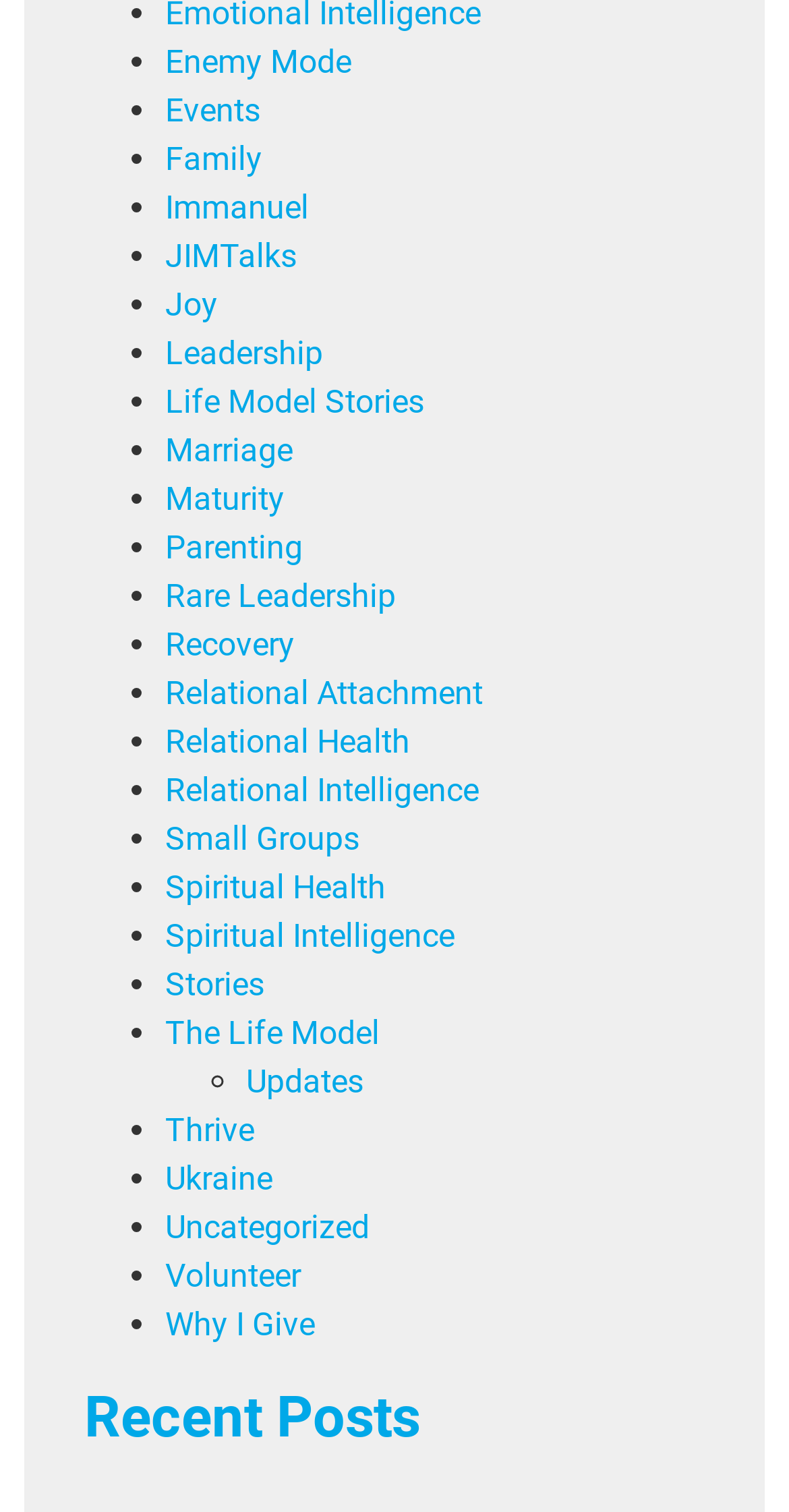Please give a succinct answer to the question in one word or phrase:
What is the first link in the list?

Enemy Mode